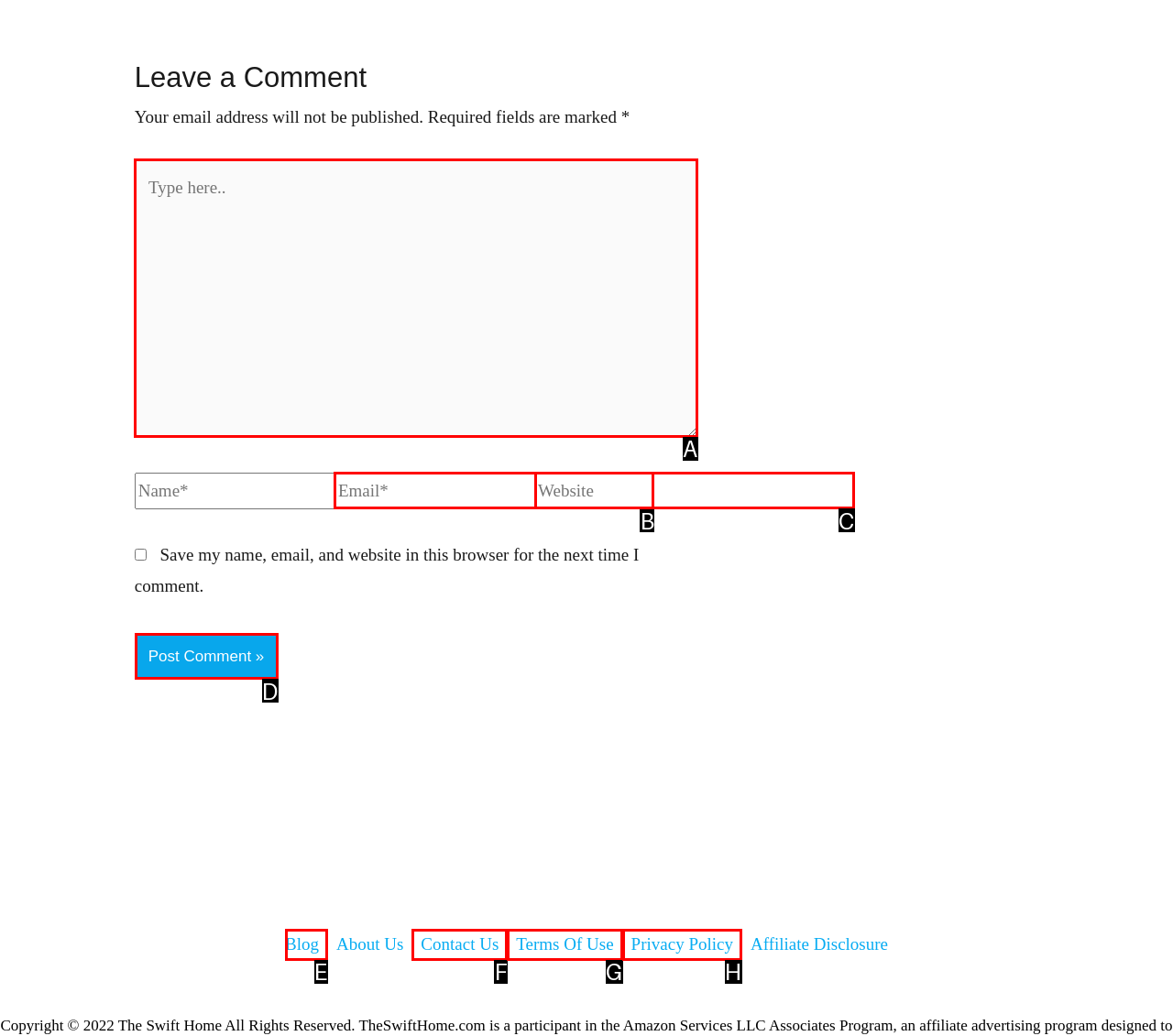Identify the letter of the UI element you need to select to accomplish the task: click post comment.
Respond with the option's letter from the given choices directly.

D